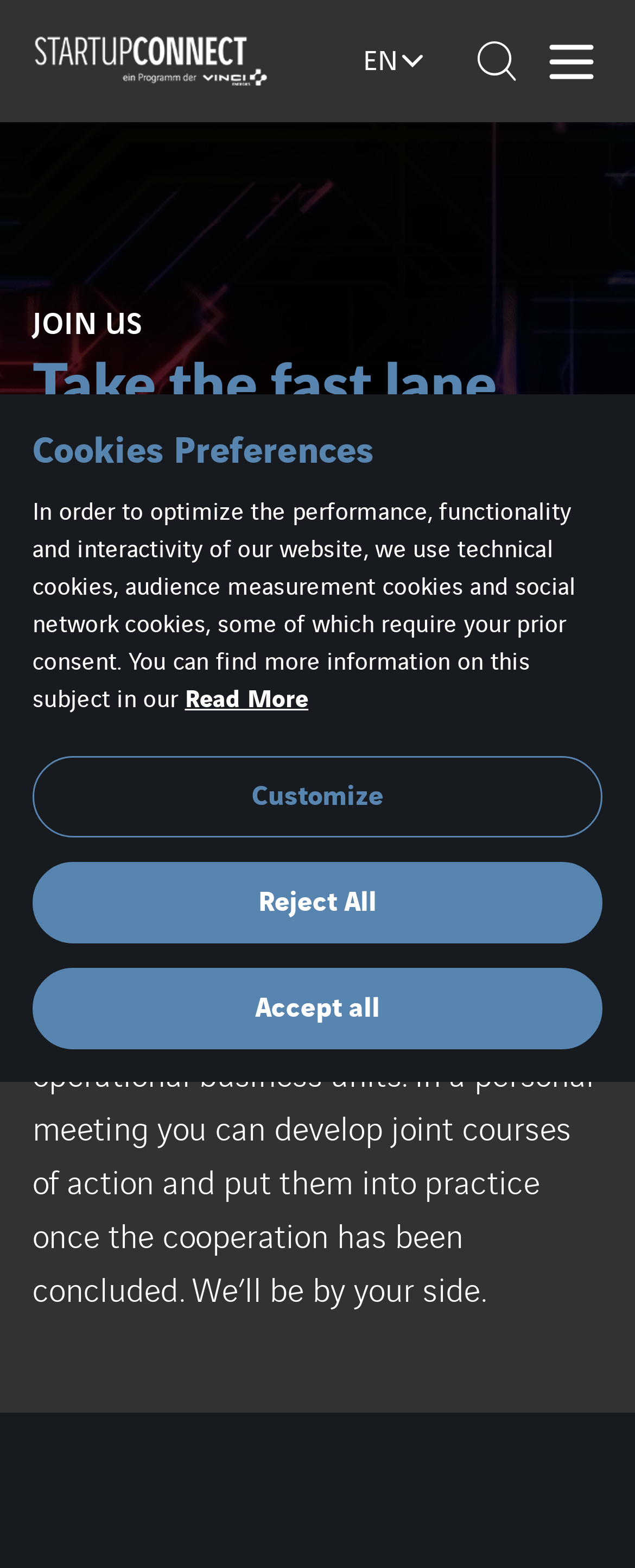Please find the bounding box coordinates of the clickable region needed to complete the following instruction: "Click the Home link". The bounding box coordinates must consist of four float numbers between 0 and 1, i.e., [left, top, right, bottom].

[0.051, 0.412, 0.14, 0.431]